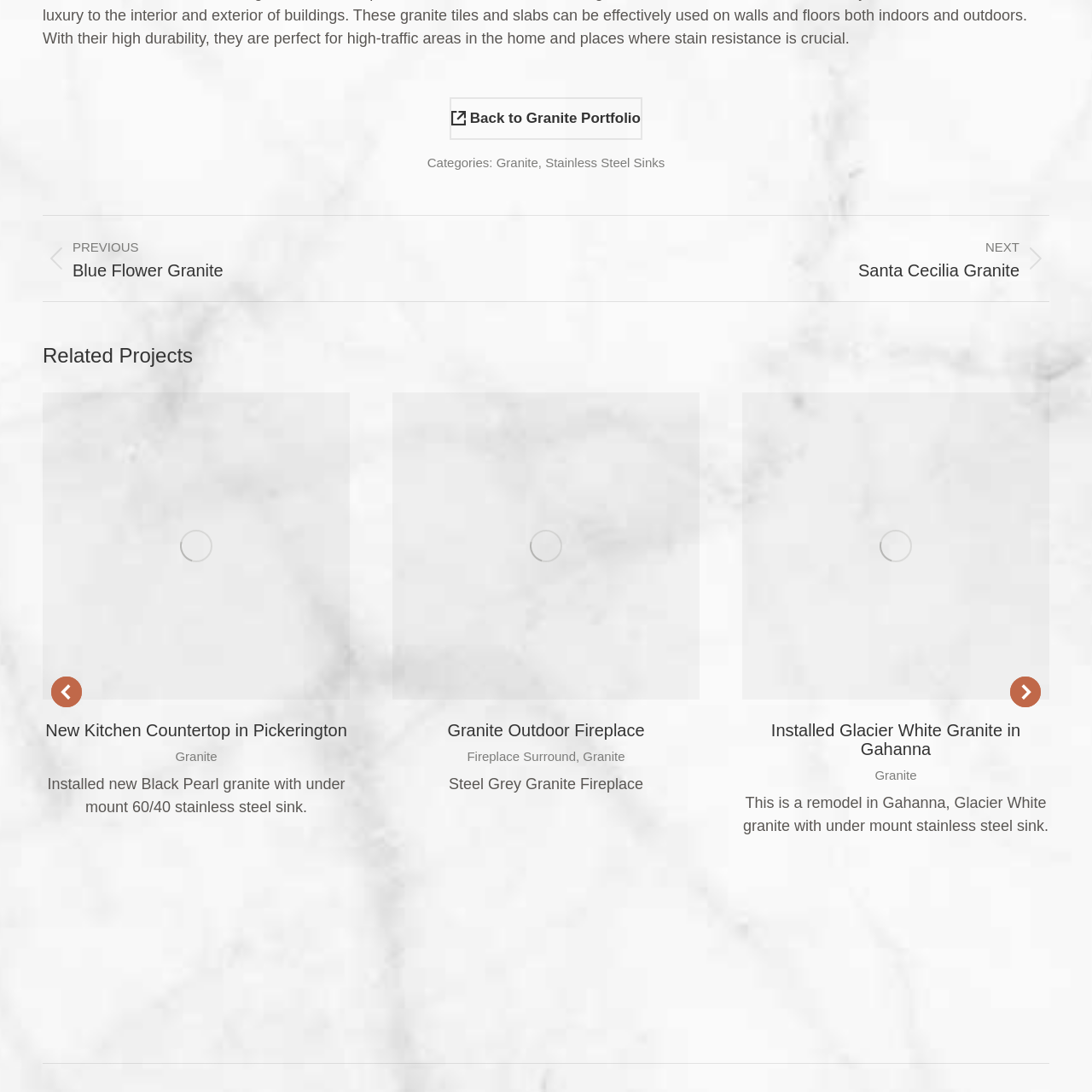Observe the image enclosed by the red box and thoroughly answer the subsequent question based on the visual details: What is the style of the kitchen setup?

The caption describes the kitchen setup as 'modern', which is evident from the sleek design, stainless steel sink, and overall aesthetic of the space.